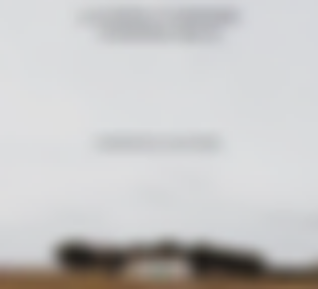How many band members are depicted on the album cover?
Using the image, give a concise answer in the form of a single word or short phrase.

Three